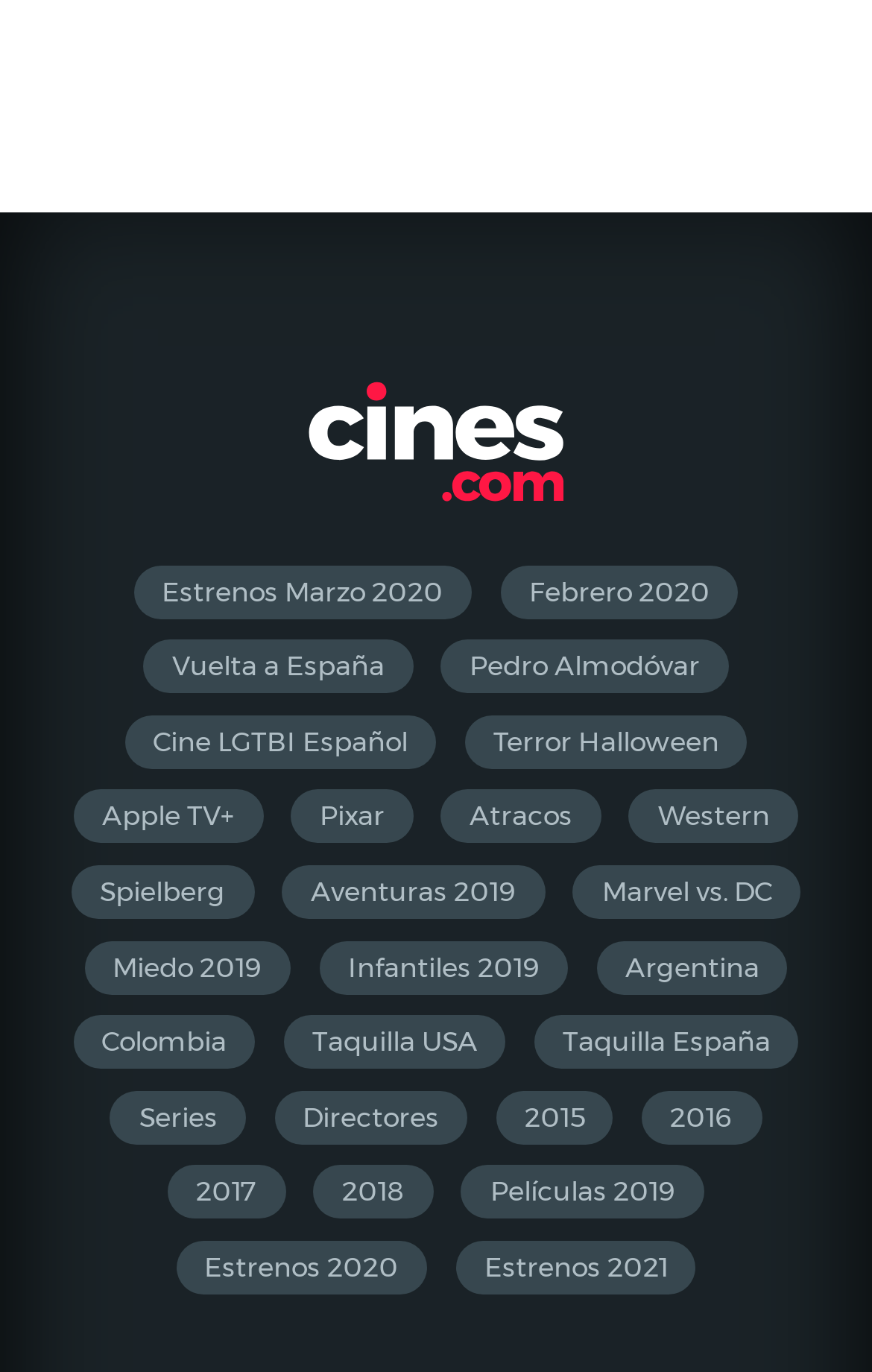Locate the bounding box coordinates of the segment that needs to be clicked to meet this instruction: "Explore Western movies".

[0.722, 0.576, 0.916, 0.615]